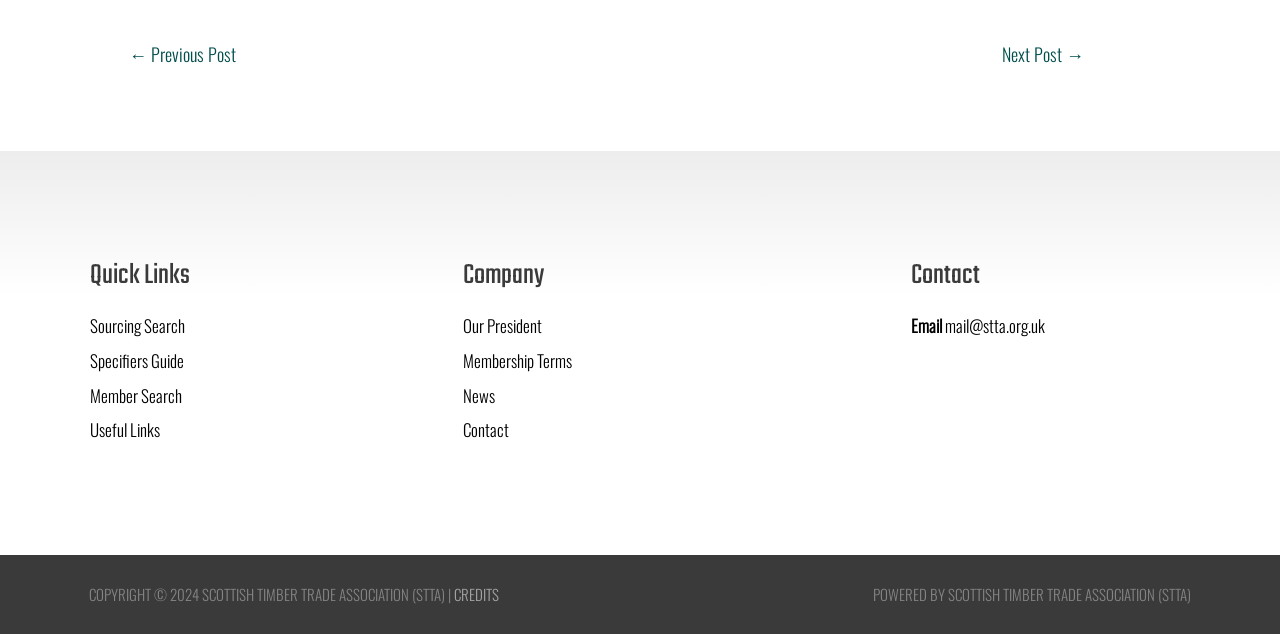How many headings are on the webpage?
Provide an in-depth and detailed answer to the question.

I identified three headings on the webpage: 'Quick Links', 'Company', and 'Contact'.